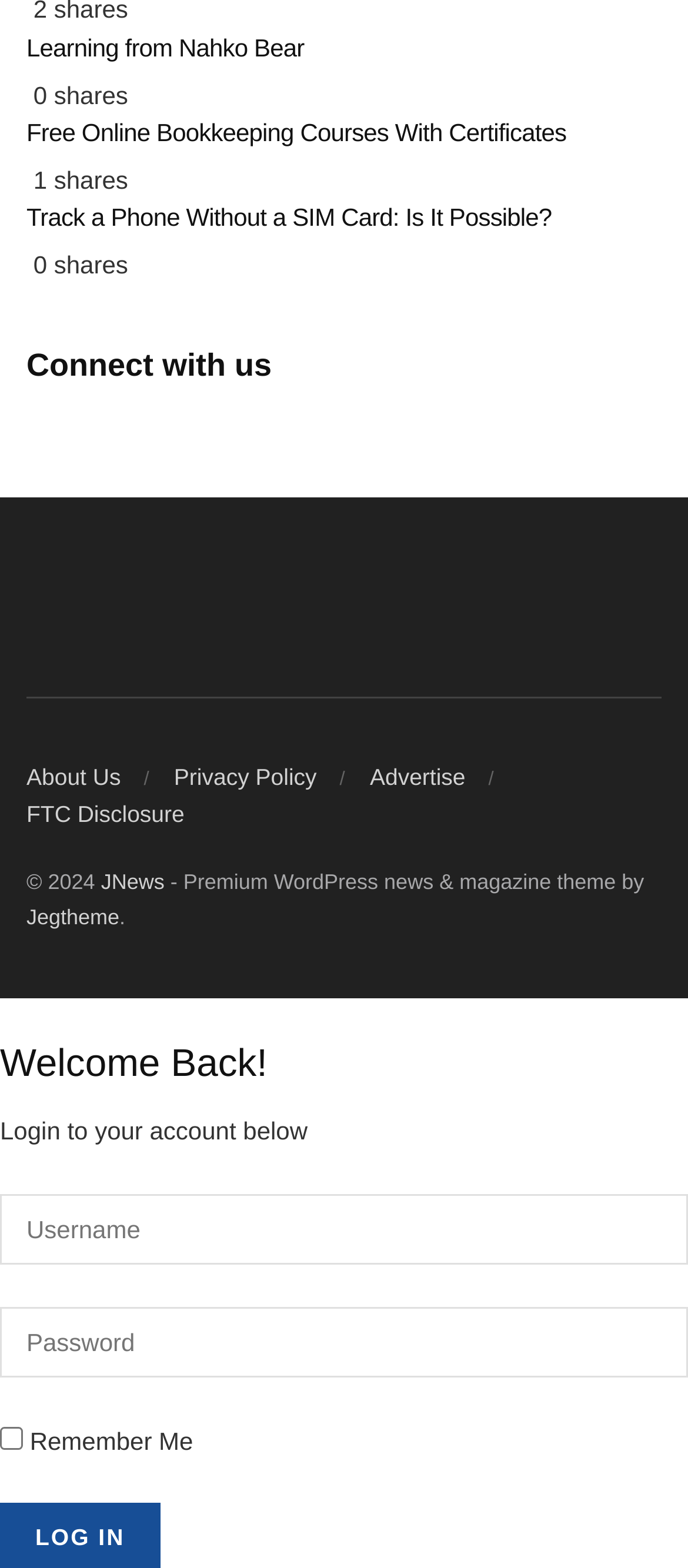Locate the bounding box coordinates of the area you need to click to fulfill this instruction: 'Login to your account'. The coordinates must be in the form of four float numbers ranging from 0 to 1: [left, top, right, bottom].

[0.051, 0.972, 0.181, 0.989]